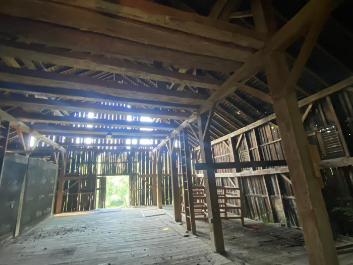What type of material are the beams made of? Look at the image and give a one-word or short phrase answer.

Wooden